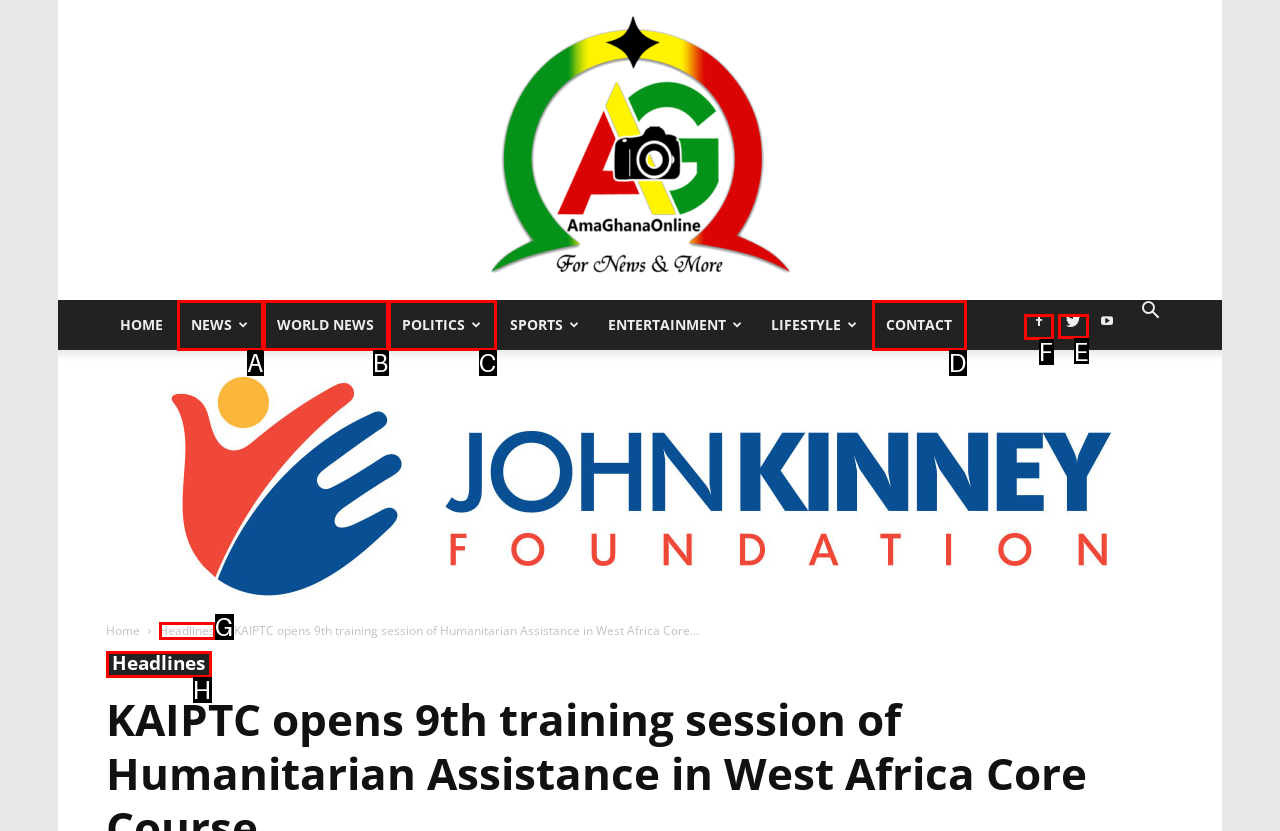Identify the HTML element I need to click to complete this task: share on facebook Provide the option's letter from the available choices.

F